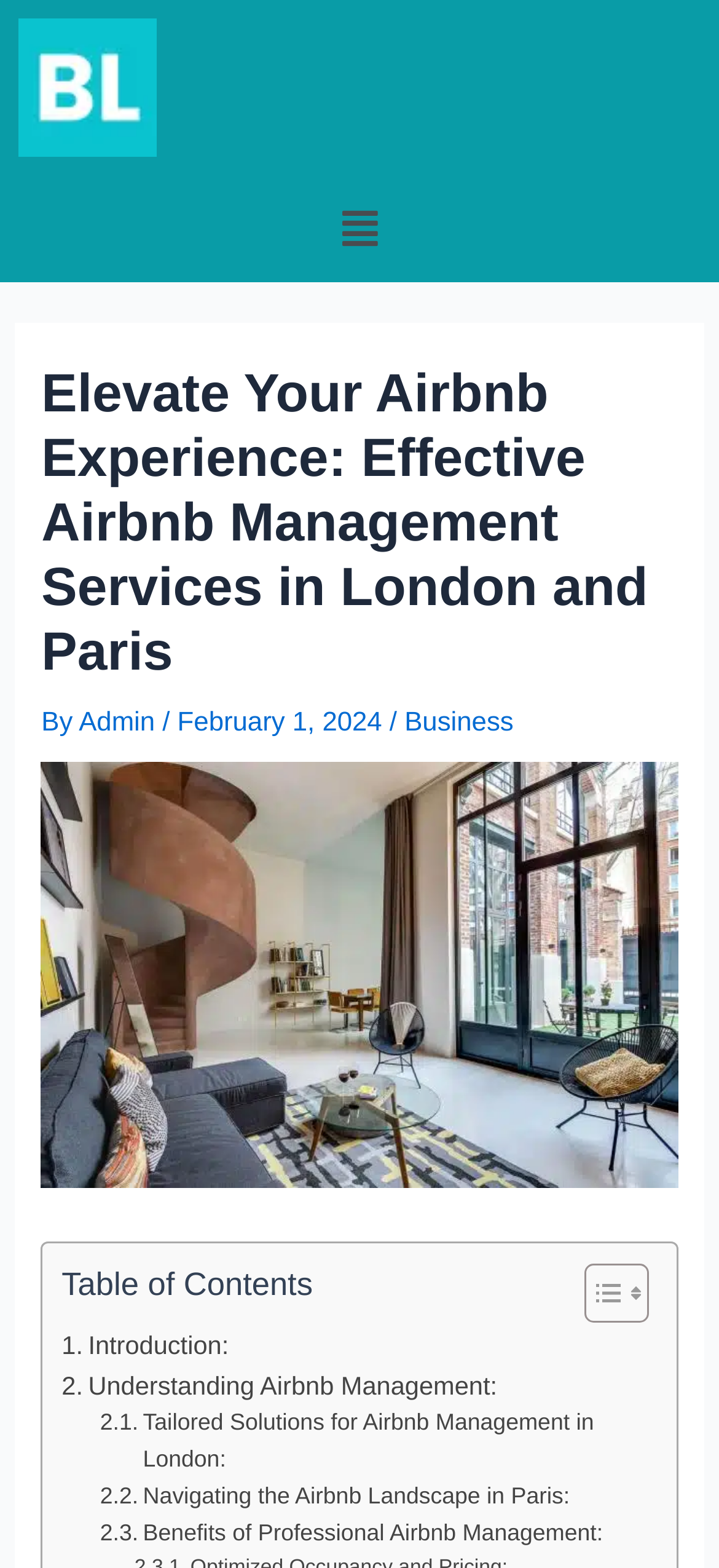Determine the coordinates of the bounding box that should be clicked to complete the instruction: "Click the Blooket Login Logo". The coordinates should be represented by four float numbers between 0 and 1: [left, top, right, bottom].

[0.026, 0.012, 0.218, 0.1]